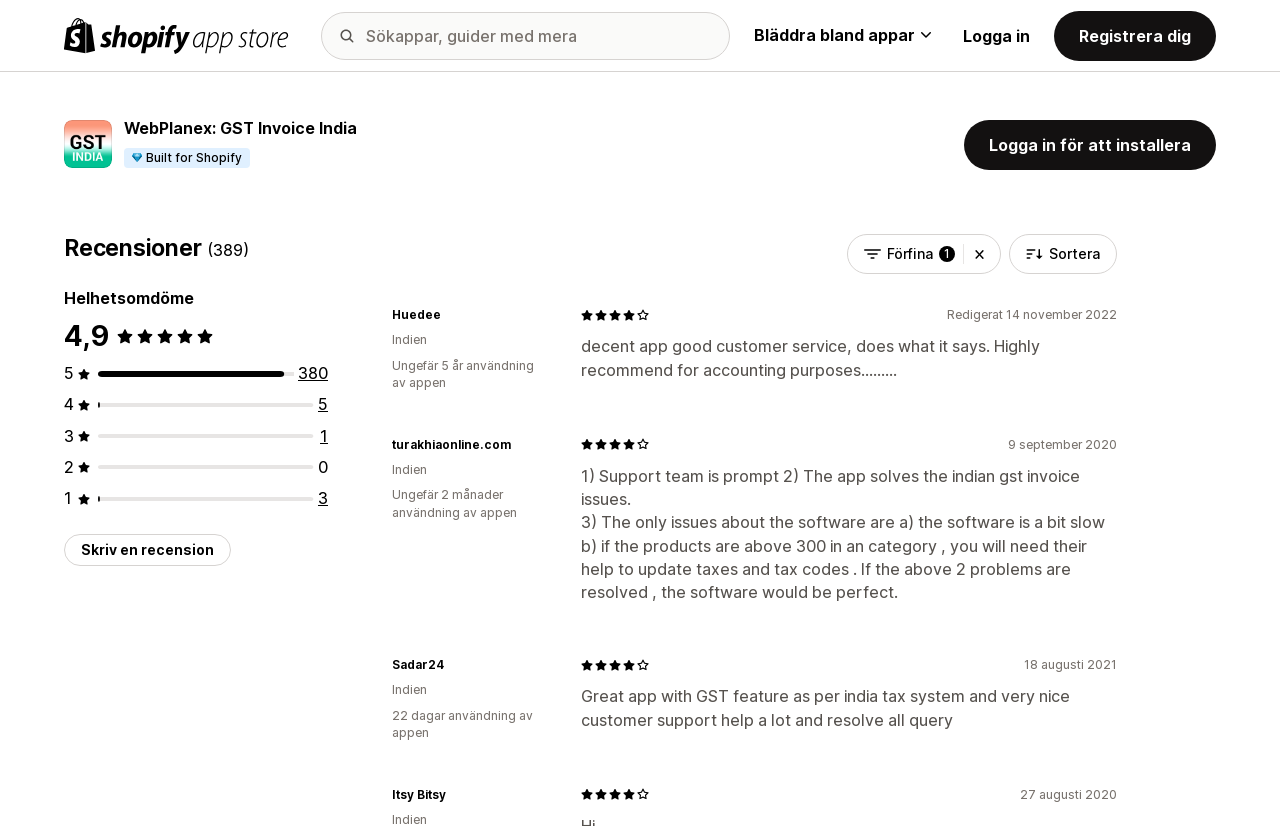Please determine the heading text of this webpage.

WebPlanex: GST Invoice India